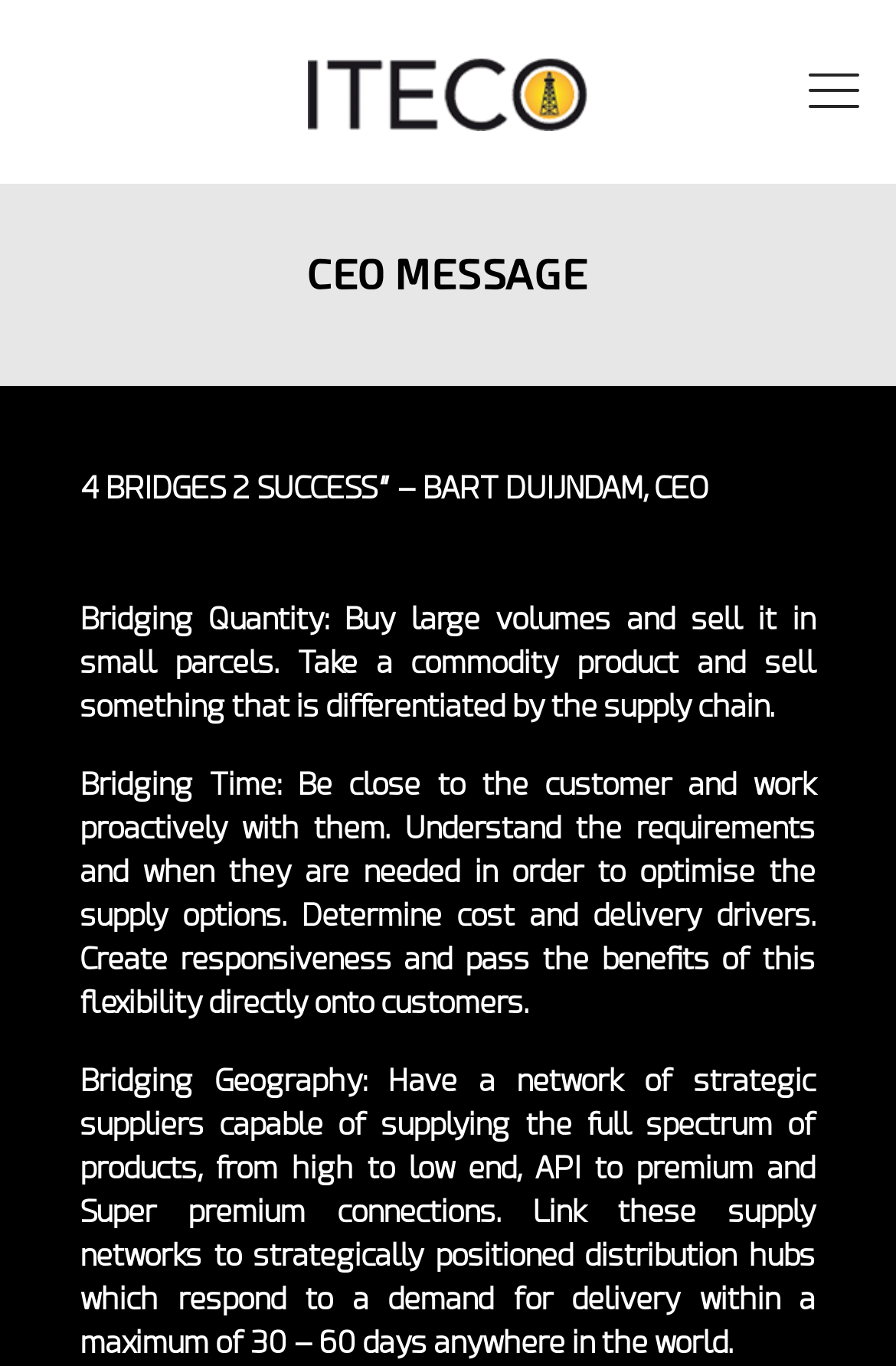What is the theme of the webpage? Observe the screenshot and provide a one-word or short phrase answer.

Interactive agencies